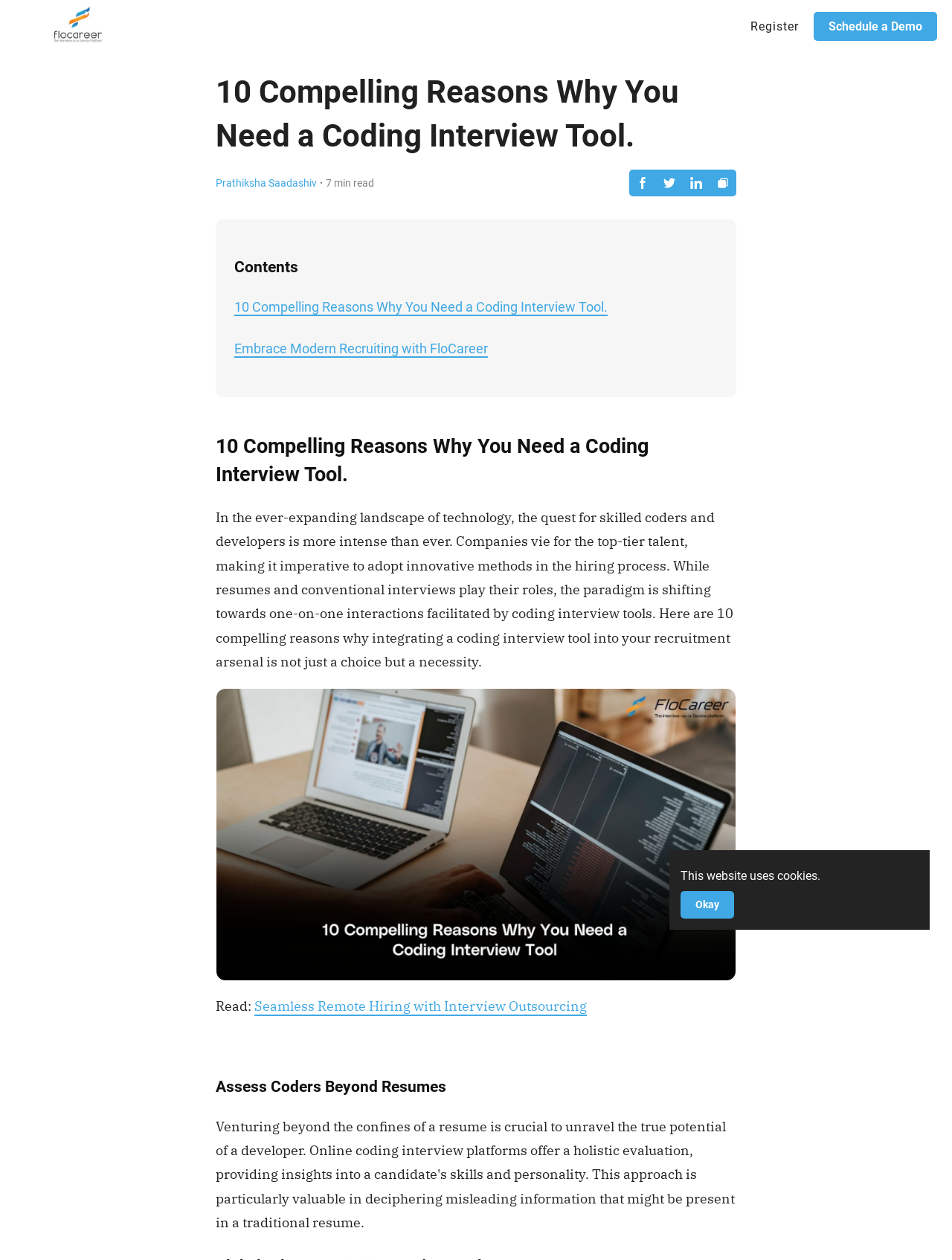Please respond to the question with a concise word or phrase:
How long does it take to read the article?

7 min